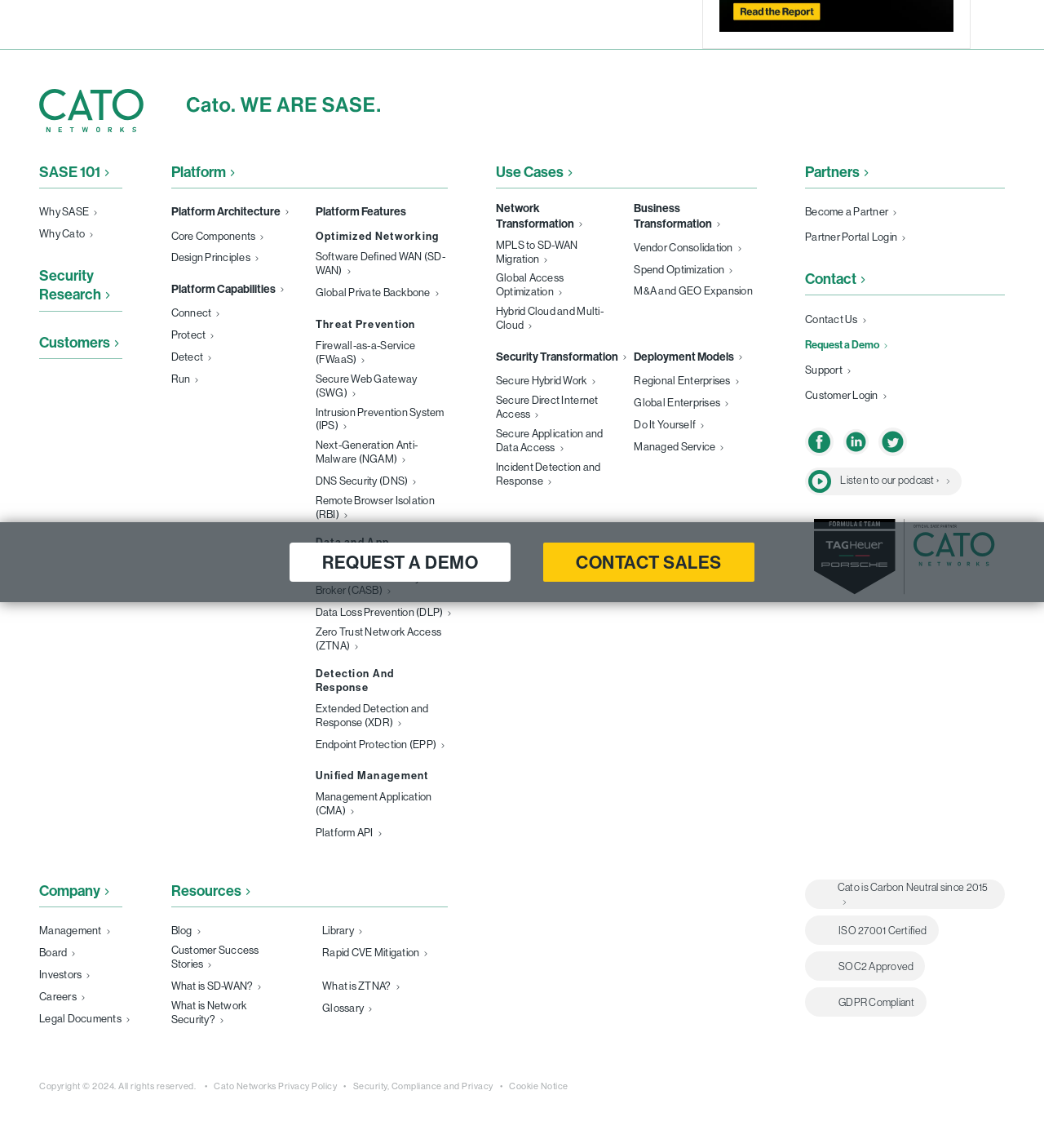Determine the bounding box for the HTML element described here: "Library". The coordinates should be given as [left, top, right, bottom] with each number being a float between 0 and 1.

[0.309, 0.803, 0.339, 0.82]